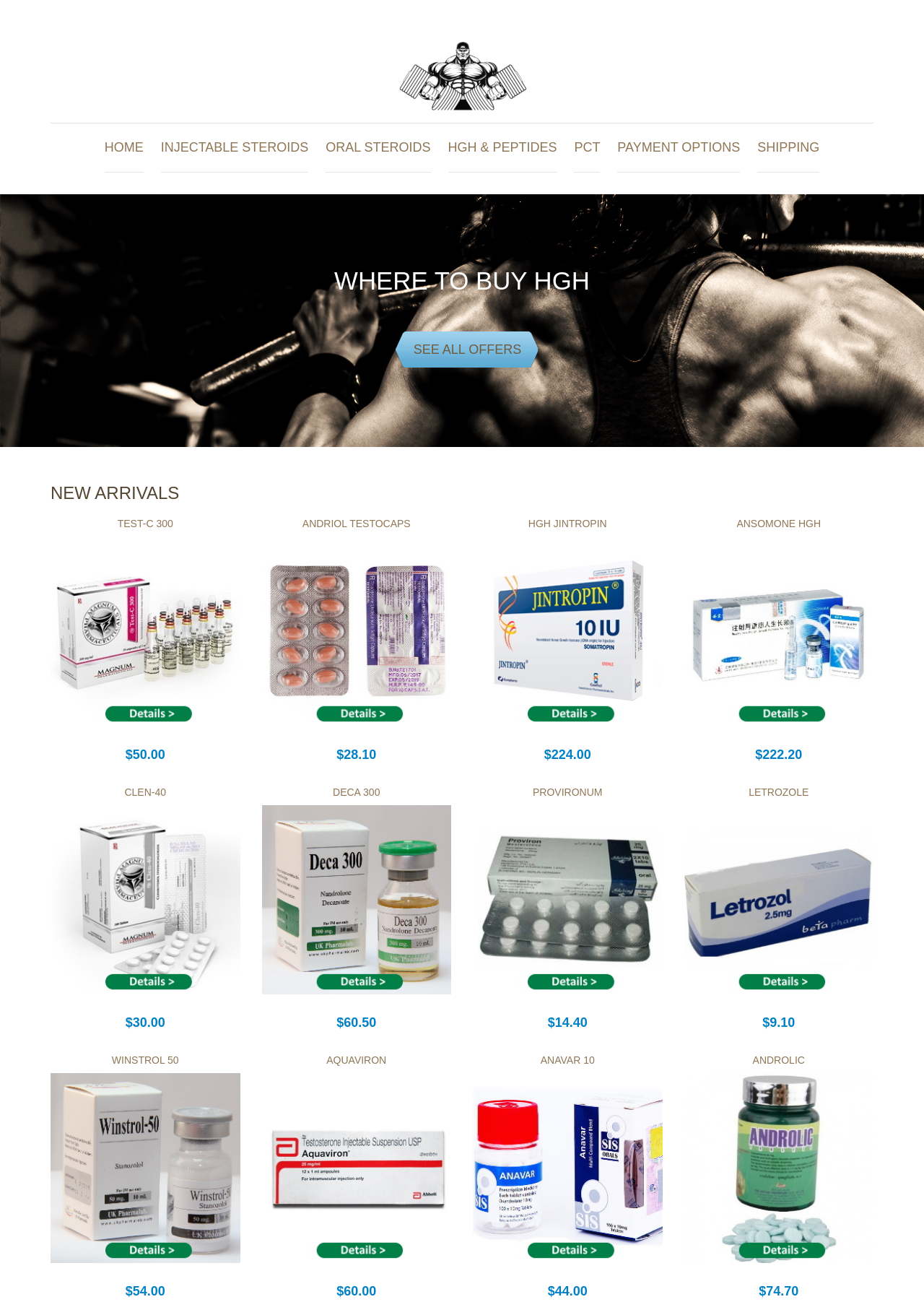Use a single word or phrase to answer the following:
What is the price of the cheapest product?

$9.10